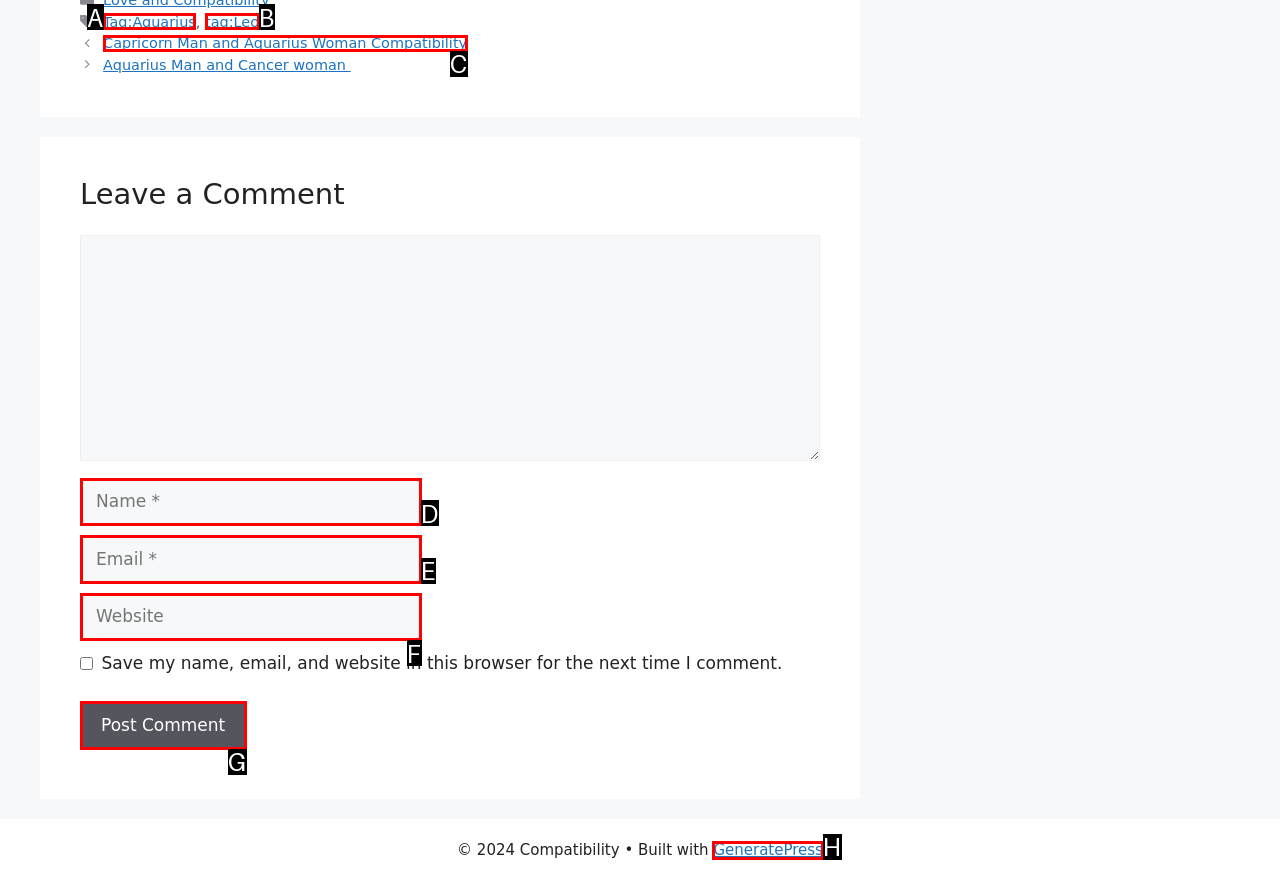Based on the choices marked in the screenshot, which letter represents the correct UI element to perform the task: Click on the 'GeneratePress' link?

H